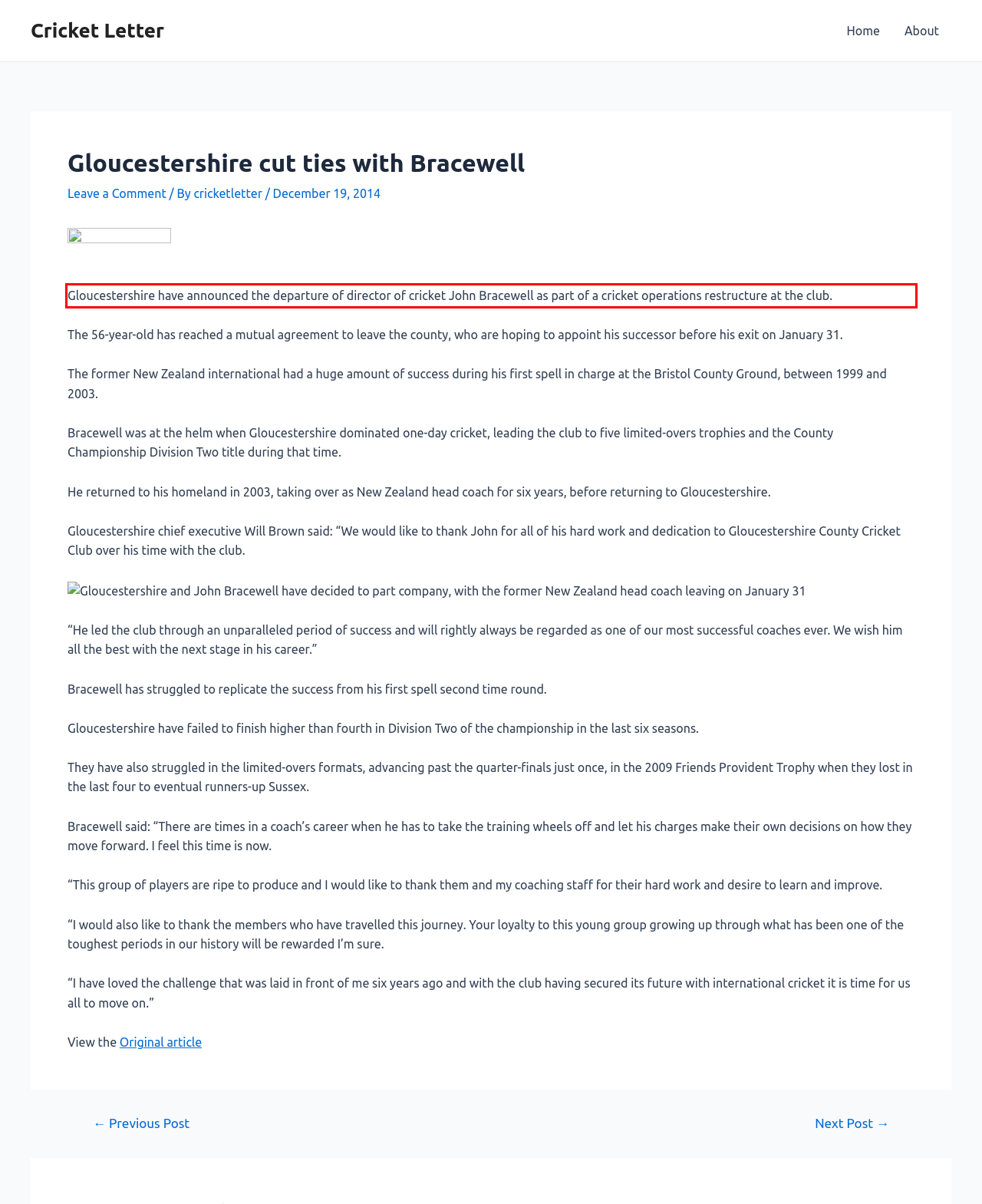With the given screenshot of a webpage, locate the red rectangle bounding box and extract the text content using OCR.

Gloucestershire have announced the departure of director of cricket John Bracewell as part of a cricket operations restructure at the club.